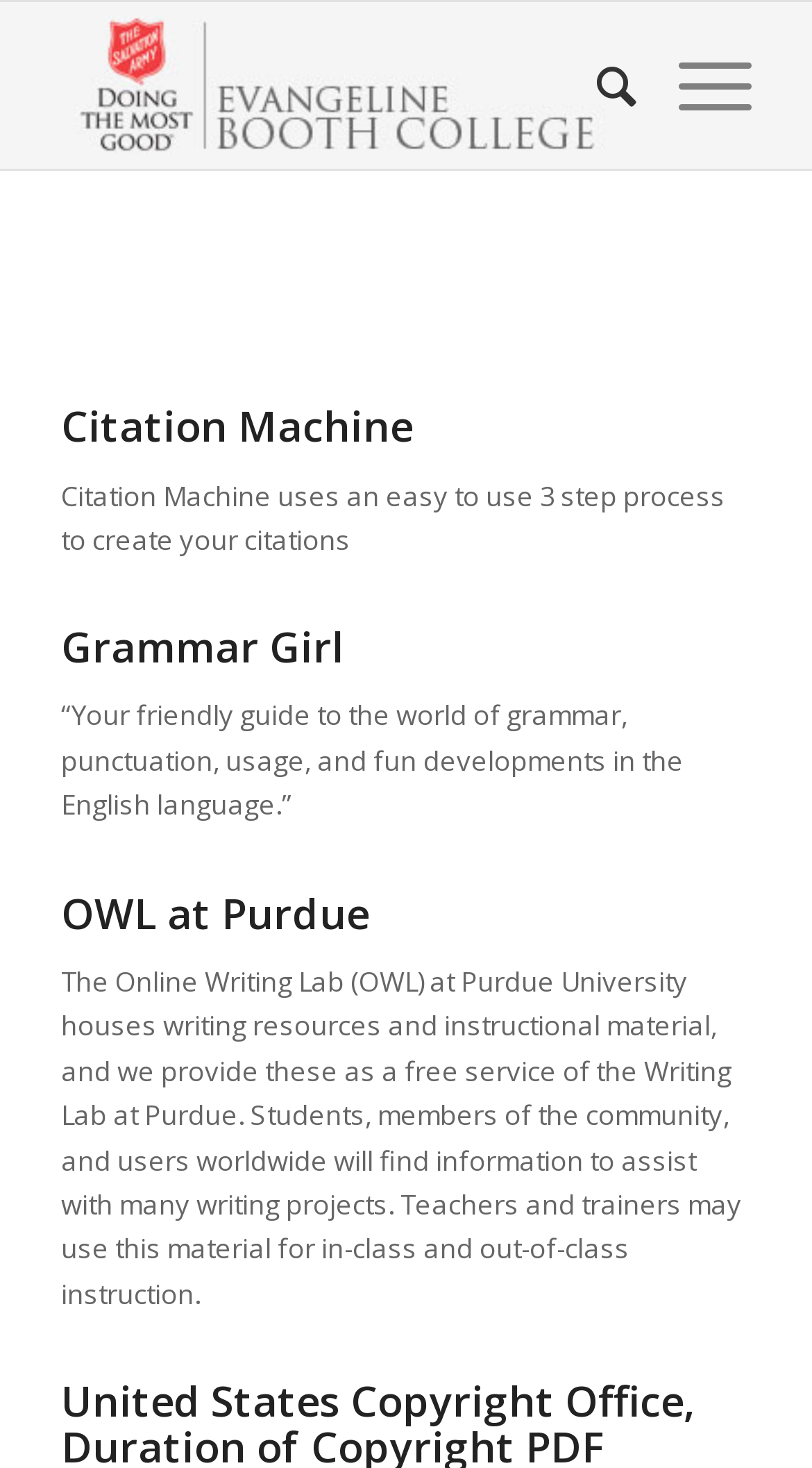Please give a succinct answer using a single word or phrase:
How many resources are listed on this page?

3